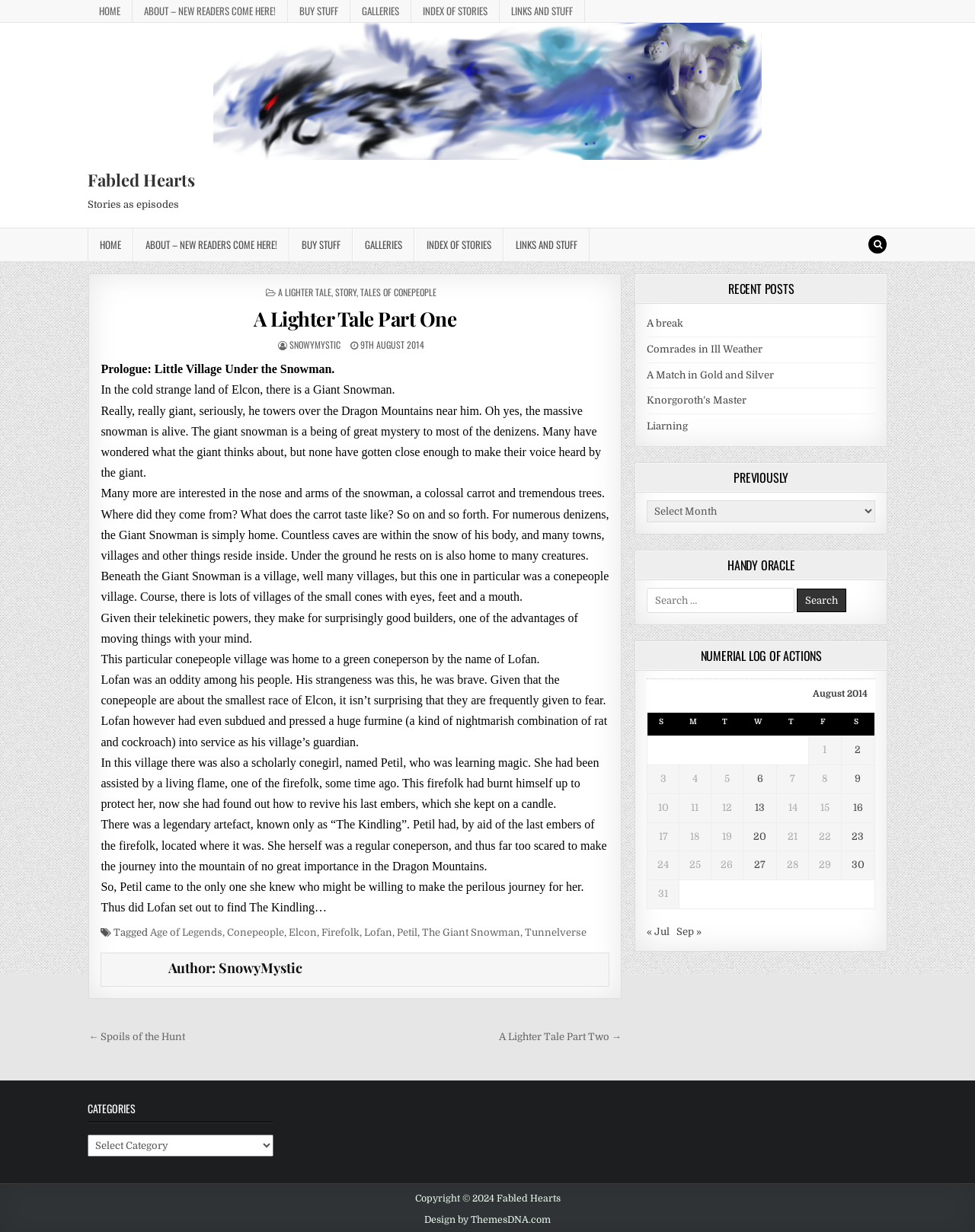Please answer the following question using a single word or phrase: 
What is the name of the firefolk who helped Petil?

None